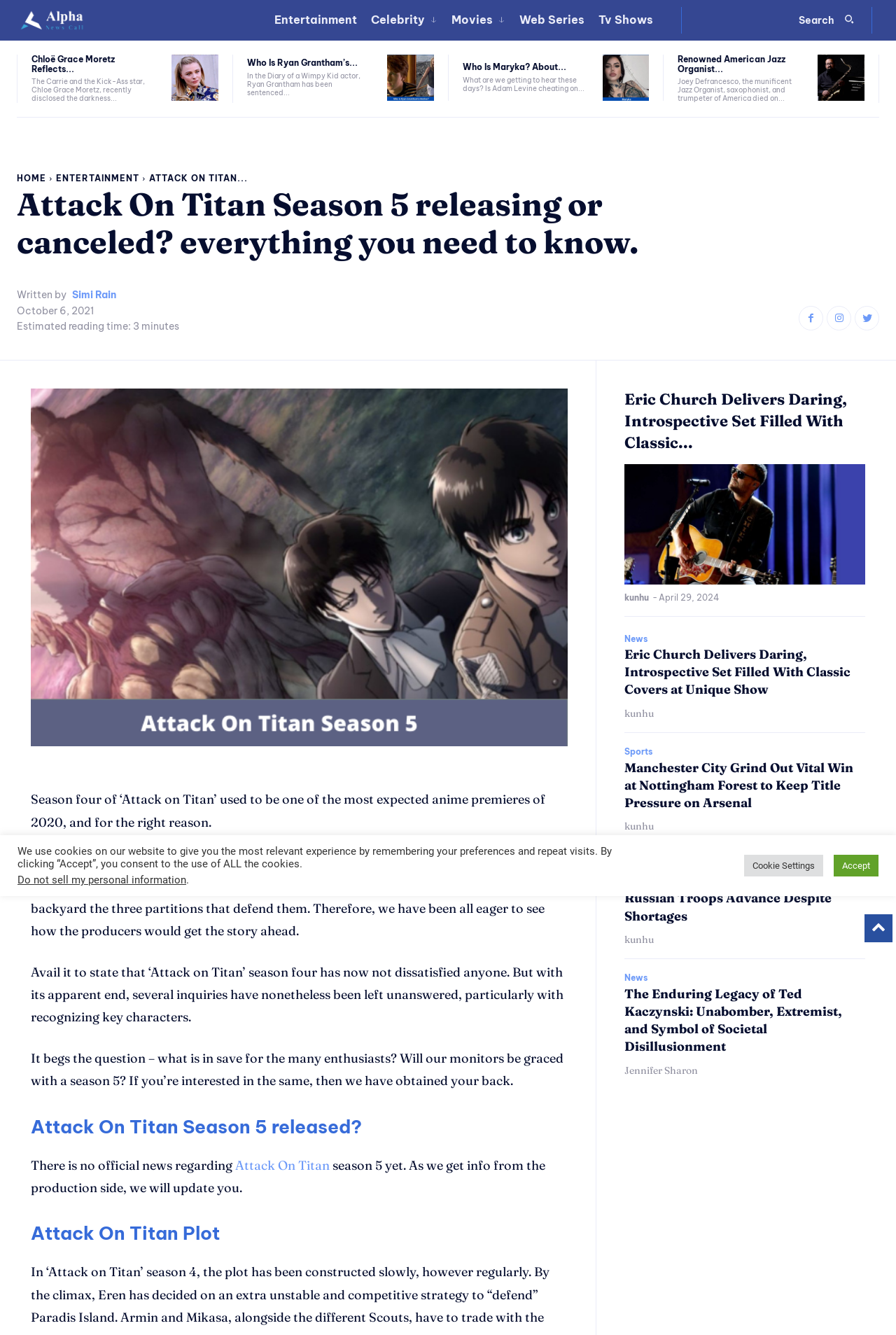Using the webpage screenshot and the element description Who Is Ryan Grantham’s..., determine the bounding box coordinates. Specify the coordinates in the format (top-left x, top-left y, bottom-right x, bottom-right y) with values ranging from 0 to 1.

[0.276, 0.043, 0.399, 0.051]